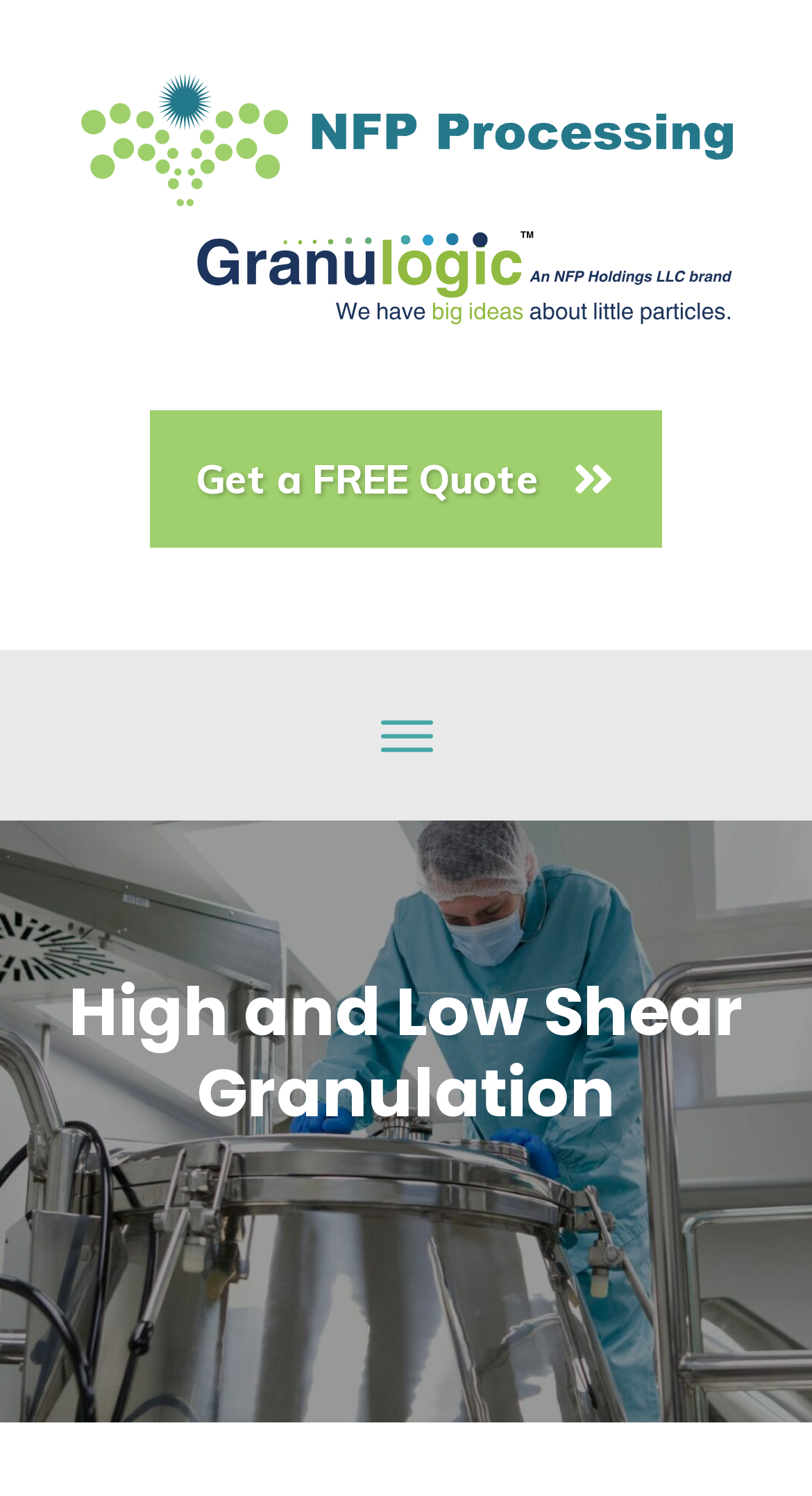Please locate and generate the primary heading on this webpage.

High and Low Shear Granulation
